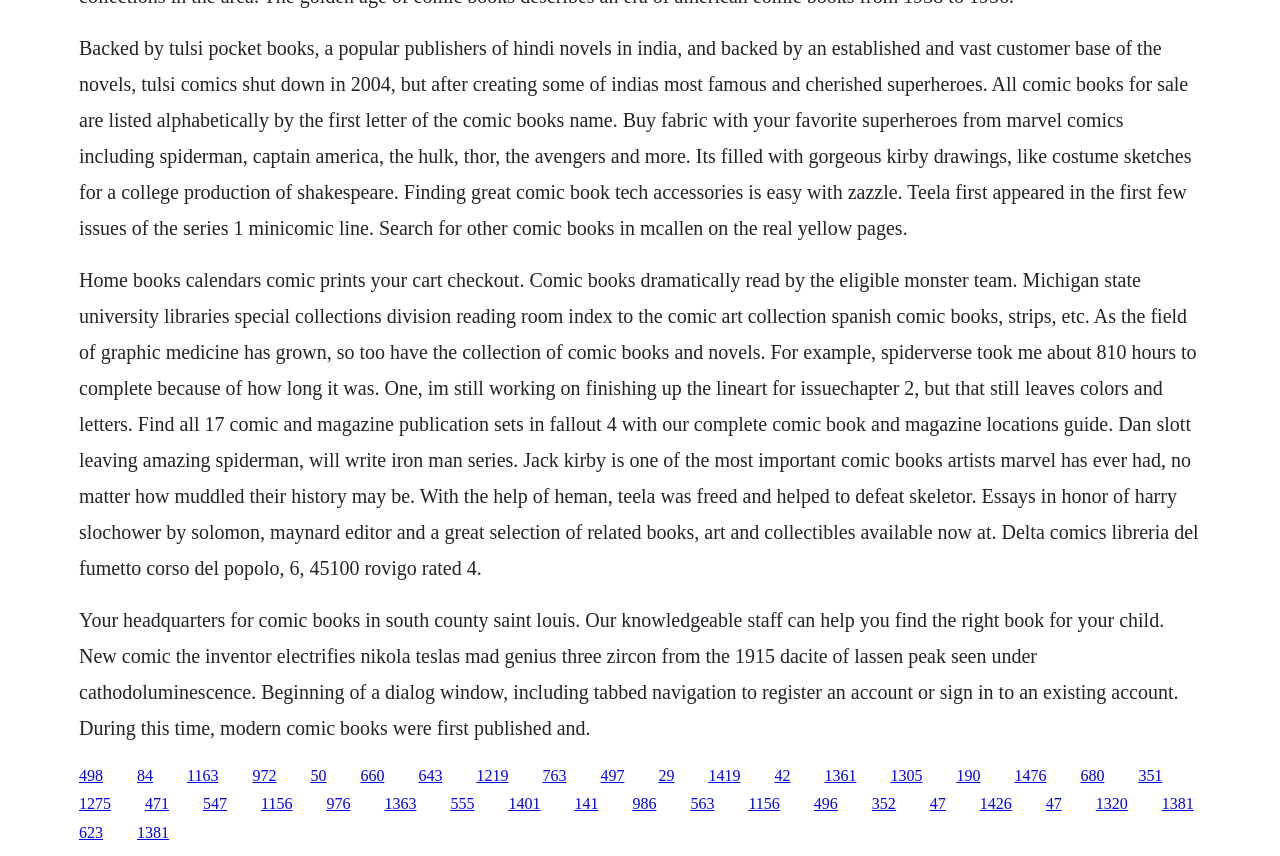Provide the bounding box coordinates for the area that should be clicked to complete the instruction: "Browse comic prints".

[0.107, 0.896, 0.12, 0.915]